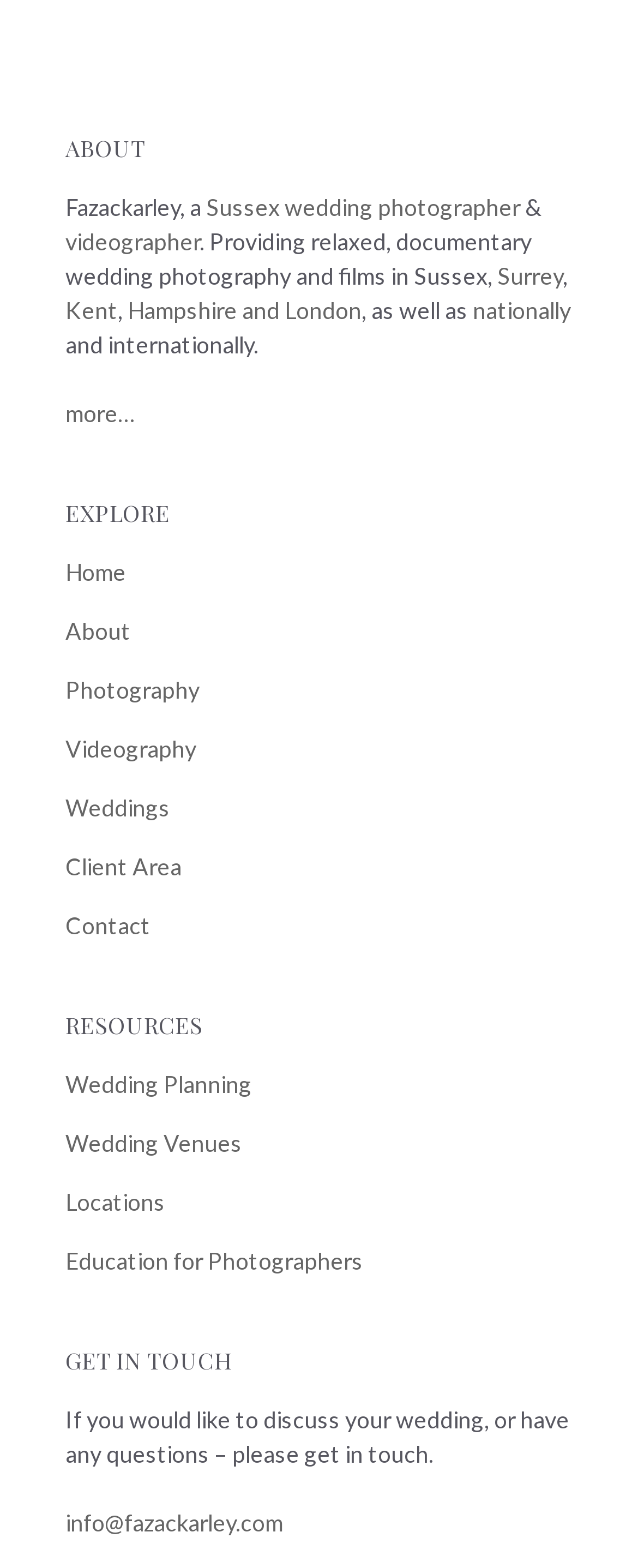Identify the bounding box coordinates of the area that should be clicked in order to complete the given instruction: "Visit 'Sussex wedding photographer'". The bounding box coordinates should be four float numbers between 0 and 1, i.e., [left, top, right, bottom].

[0.323, 0.123, 0.815, 0.14]